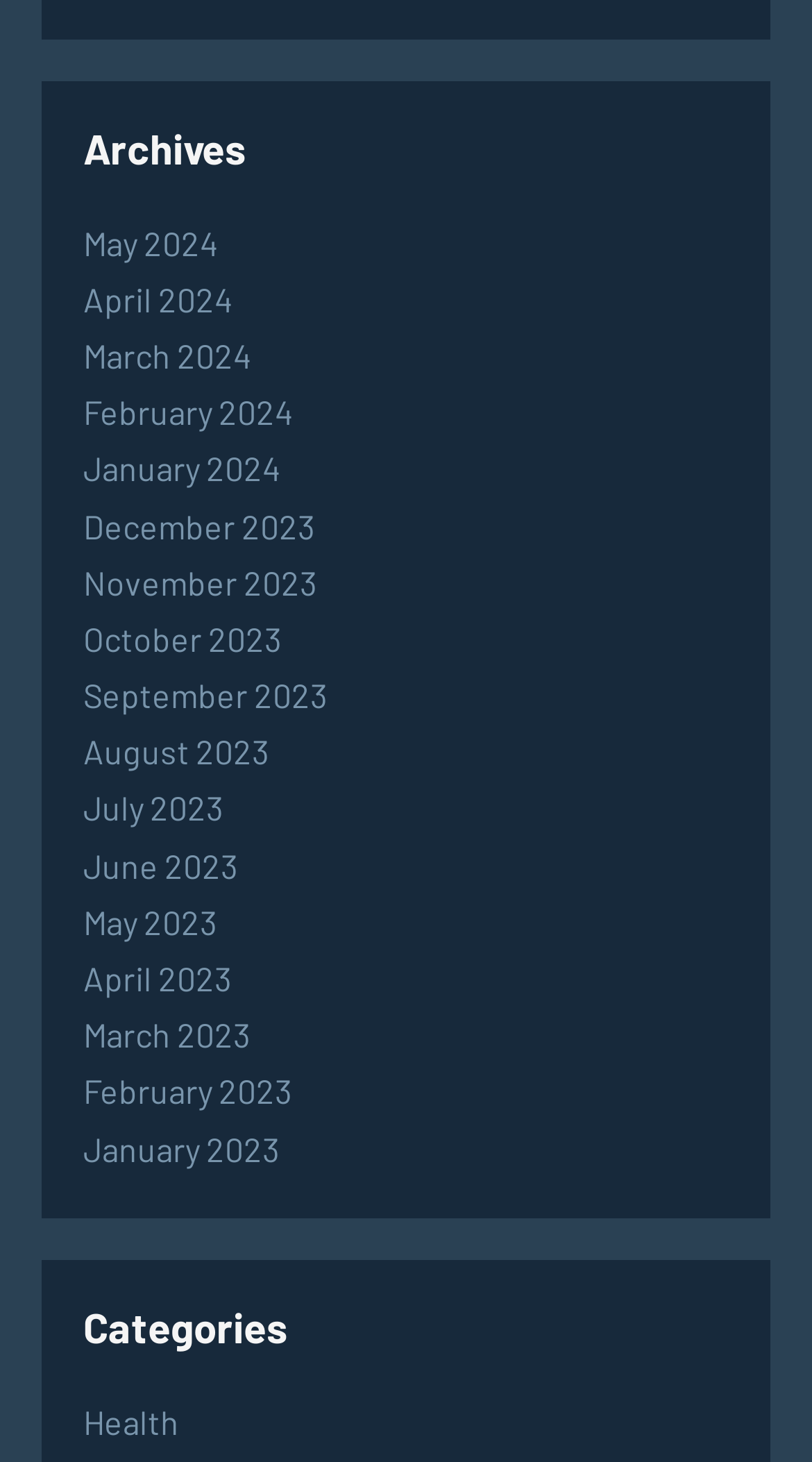Answer the question in a single word or phrase:
What is the category listed?

Health